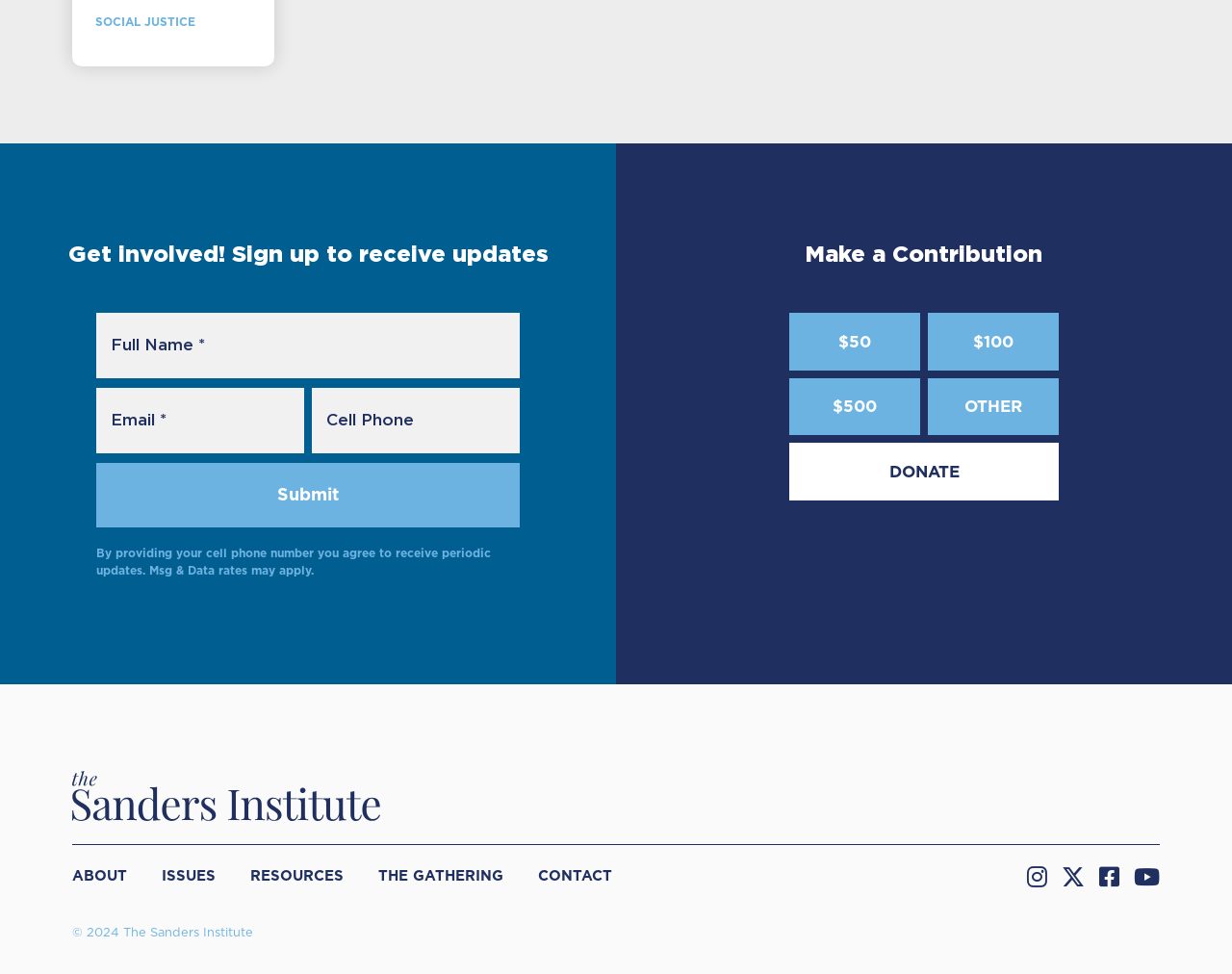What is the name of the organization?
Examine the webpage screenshot and provide an in-depth answer to the question.

The static text at the bottom of the page says '© 2024 The Sanders Institute', which suggests that the organization's name is The Sanders Institute.